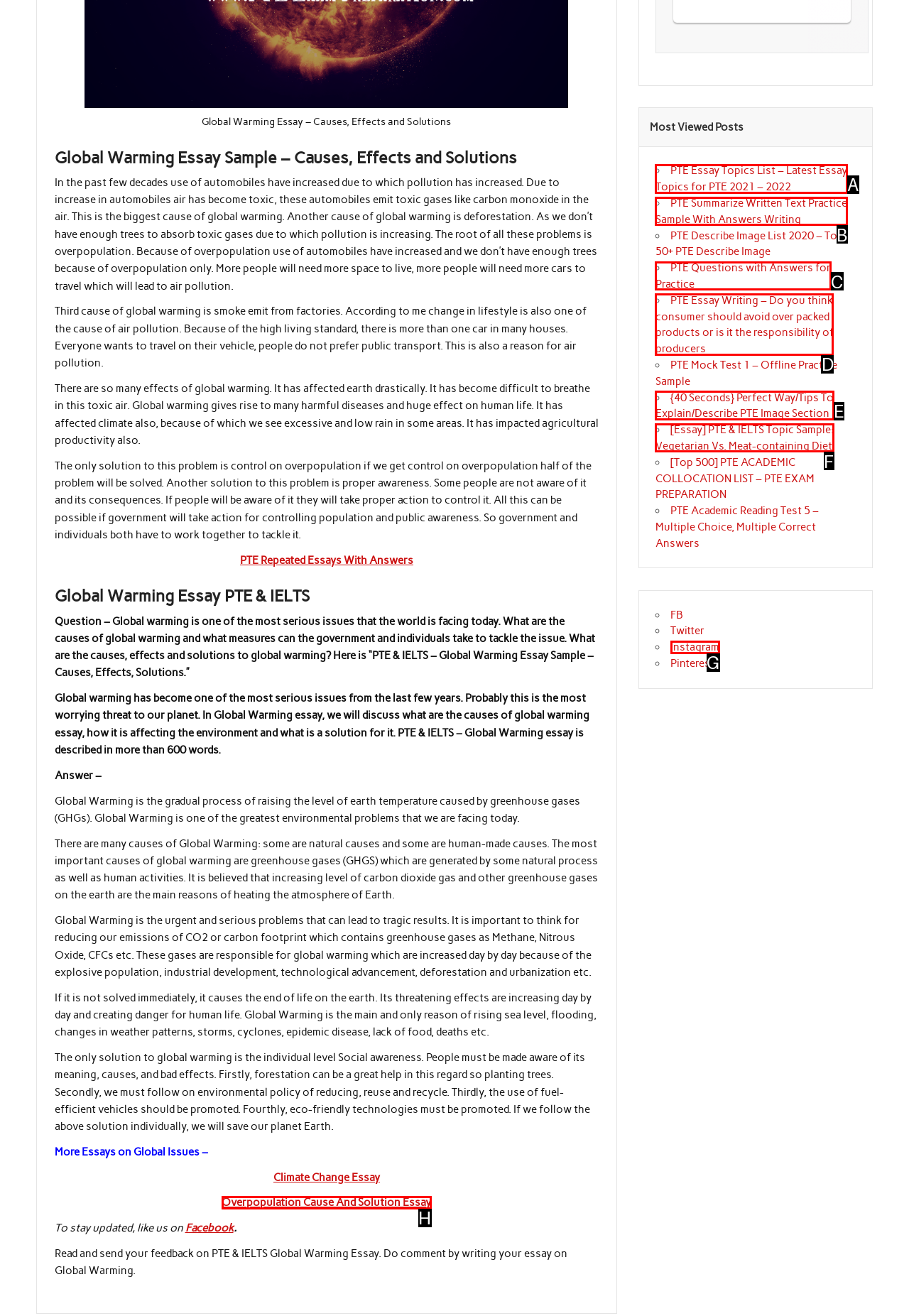Select the correct option based on the description: Overpopulation Cause And Solution Essay
Answer directly with the option’s letter.

H